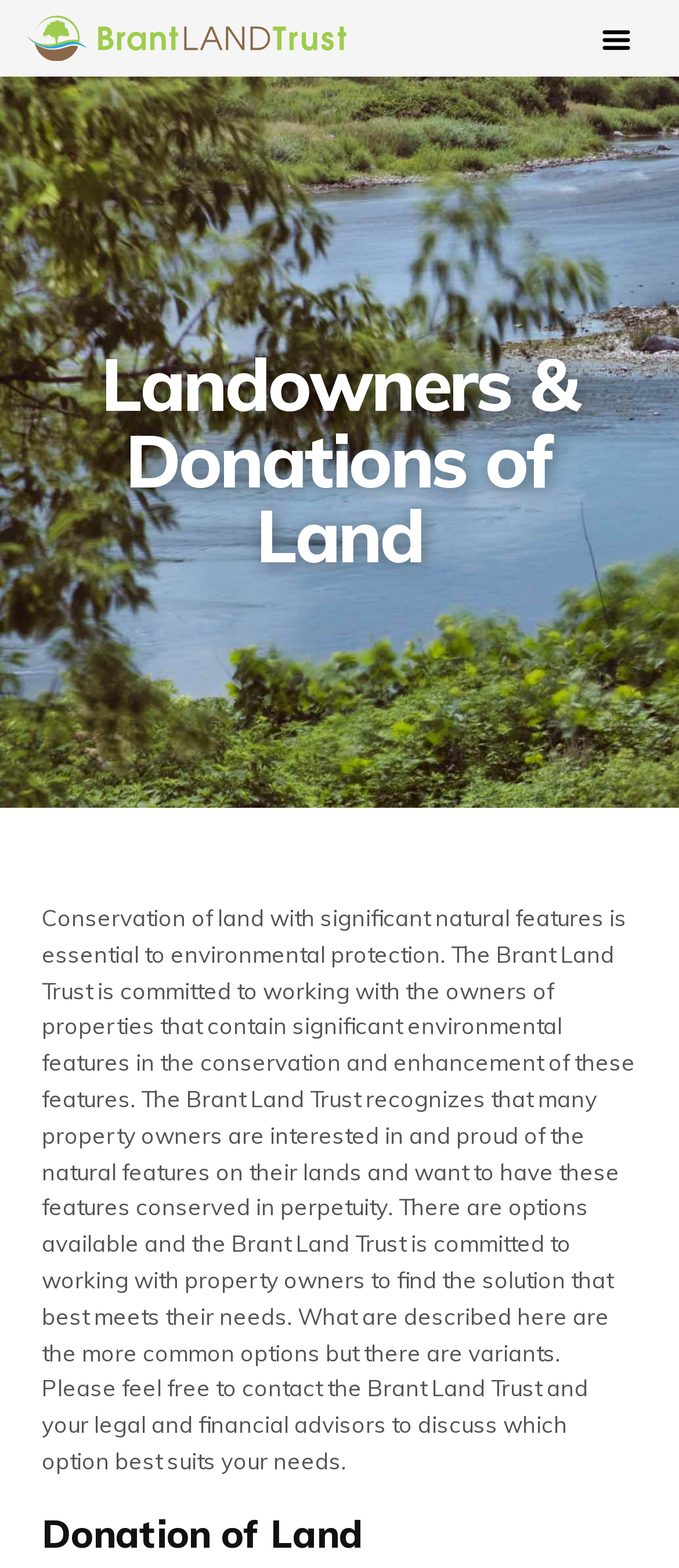Please find the bounding box for the UI component described as follows: "All Vacancies".

None